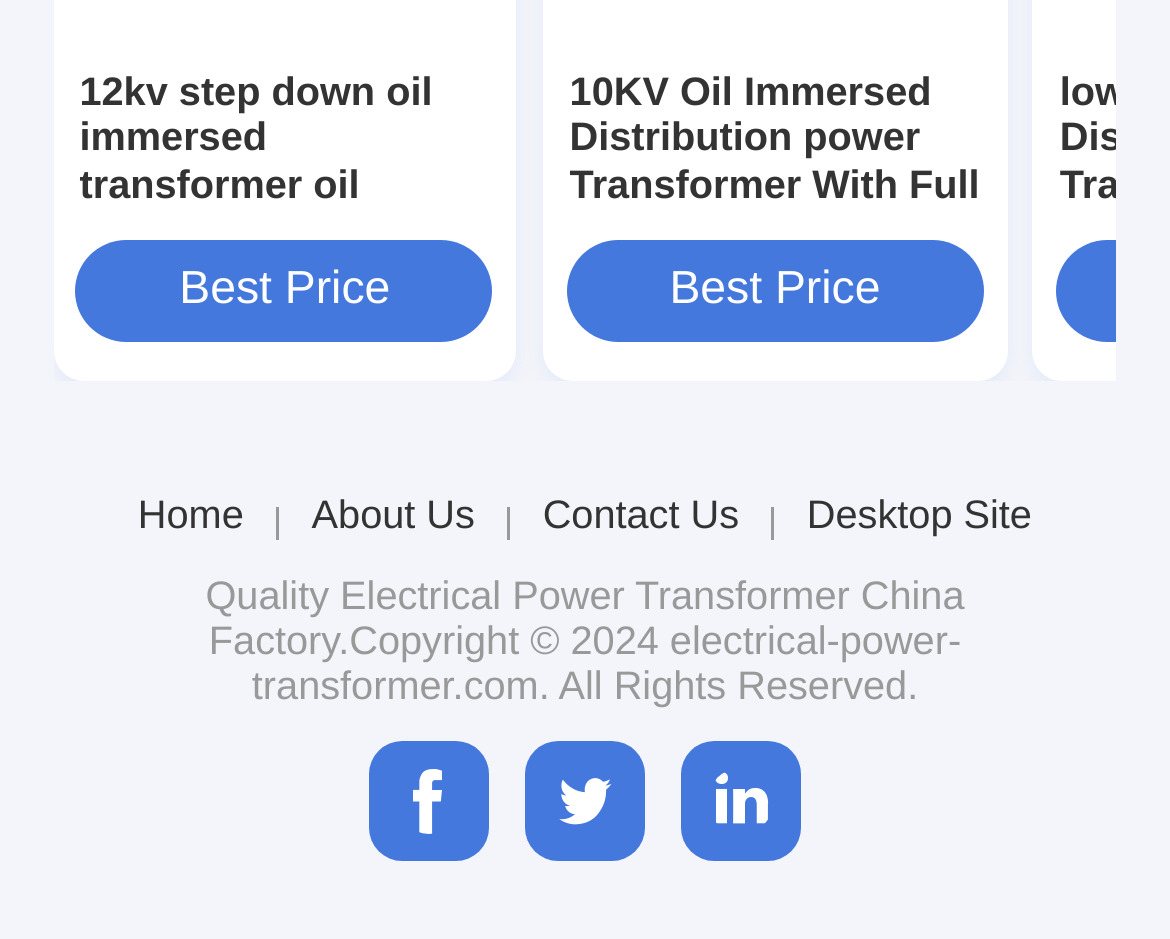What is the name of the company?
Could you answer the question in a detailed manner, providing as much information as possible?

I searched the entire webpage but couldn't find the name of the company explicitly mentioned. However, the copyright information mentions 'electrical-power-transformer.com', which might be related to the company.